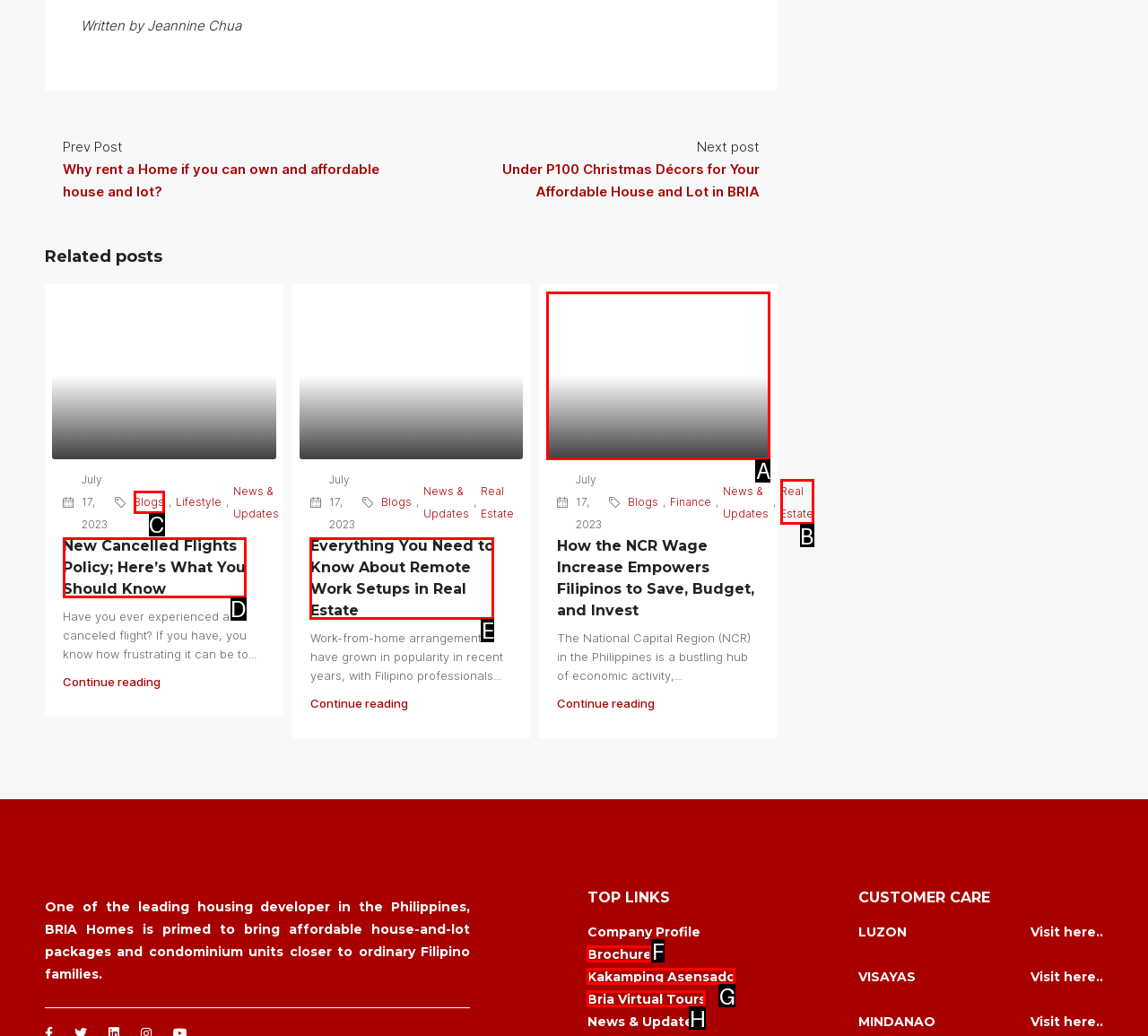Identify the HTML element that best fits the description: Real Estate. Respond with the letter of the corresponding element.

B